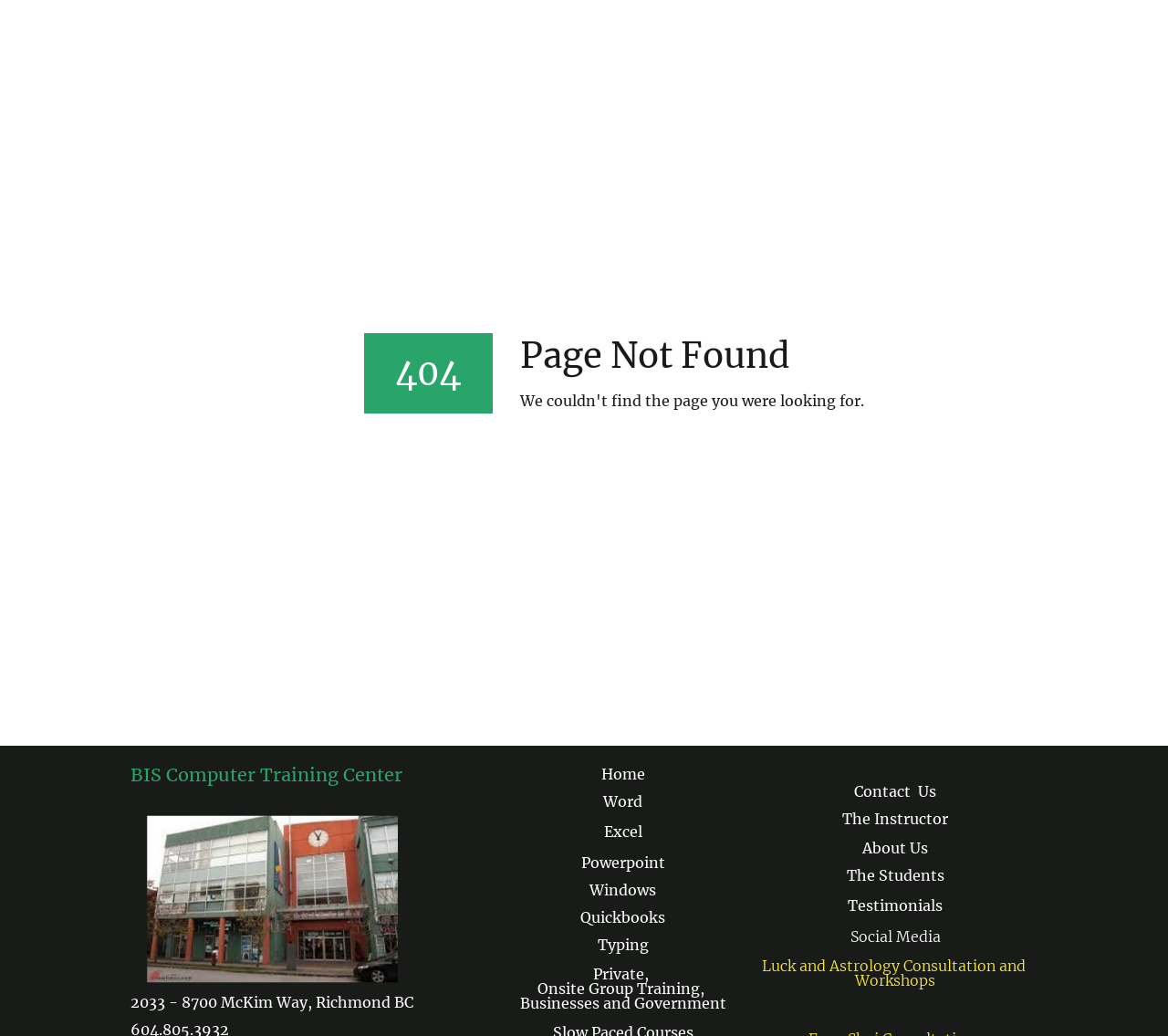What software courses are offered?
Give a comprehensive and detailed explanation for the question.

I found the answer by looking at the heading elements with the text 'Word', 'Excel', 'Powerpoint', 'Windows', and 'Quickbooks' located at [0.445, 0.767, 0.622, 0.781], [0.445, 0.793, 0.622, 0.813], [0.445, 0.825, 0.622, 0.839], [0.445, 0.852, 0.622, 0.866], and [0.445, 0.878, 0.622, 0.892] respectively. These elements are children of the main element and are likely to be course offerings.